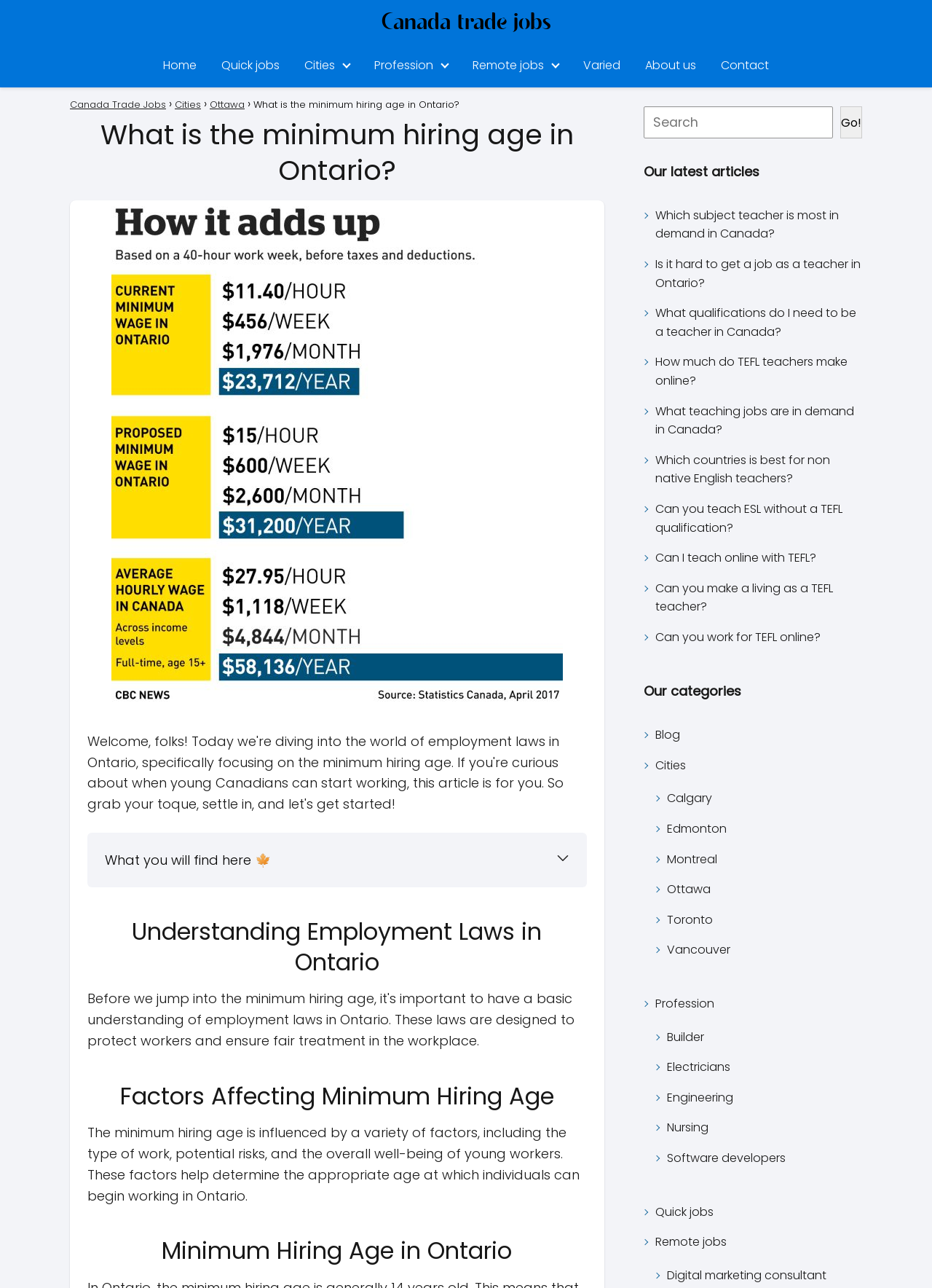Locate the bounding box of the UI element with the following description: "Twitter".

None